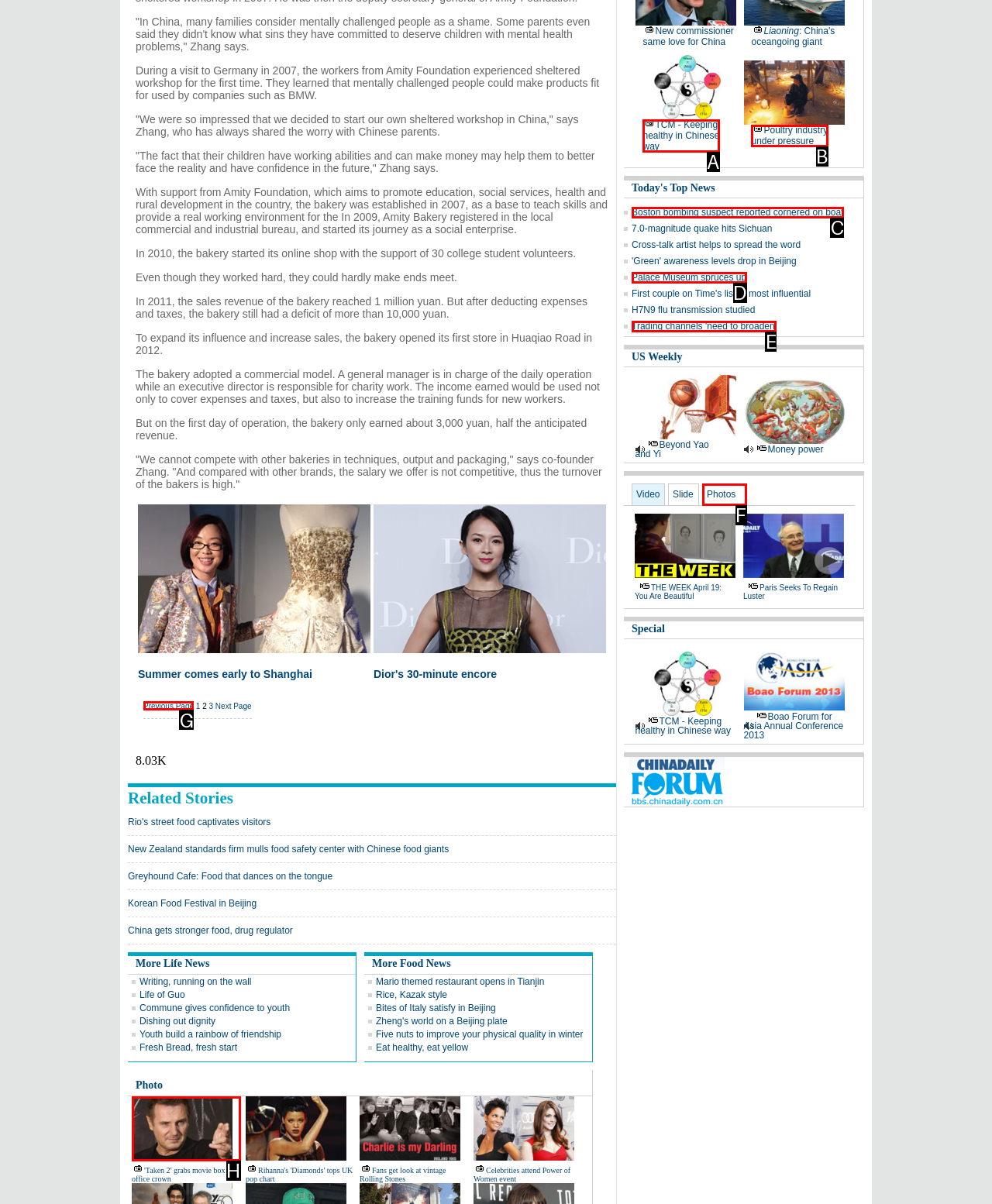Choose the letter of the option you need to click to Go to the Home page. Answer with the letter only.

None